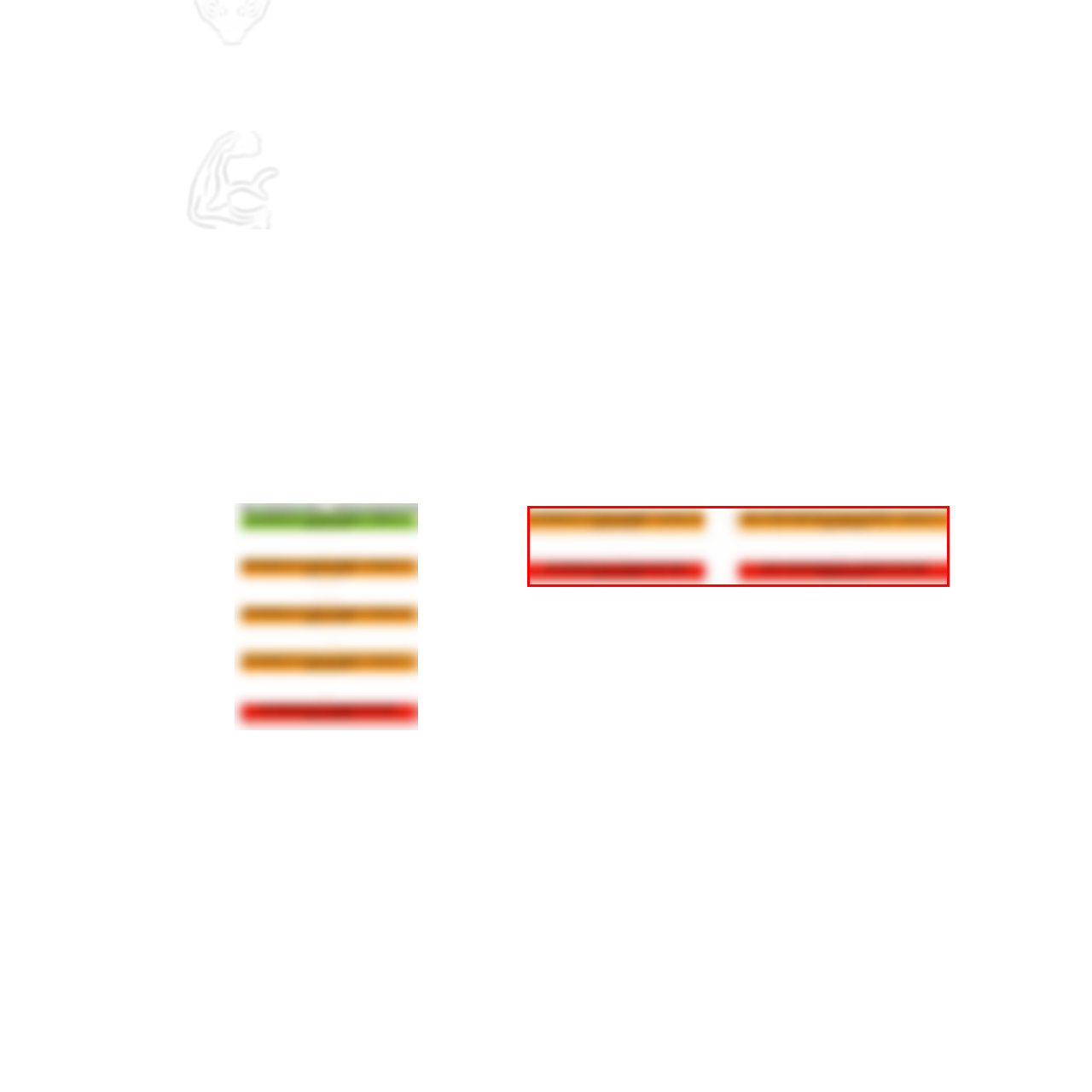What is the basis of progression in the academy?
Look closely at the image inside the red bounding box and answer the question with as much detail as possible.

The progression in the academy is based on skill development and hard work, as emphasized by the graphical representation, which highlights the structured approach to player development.